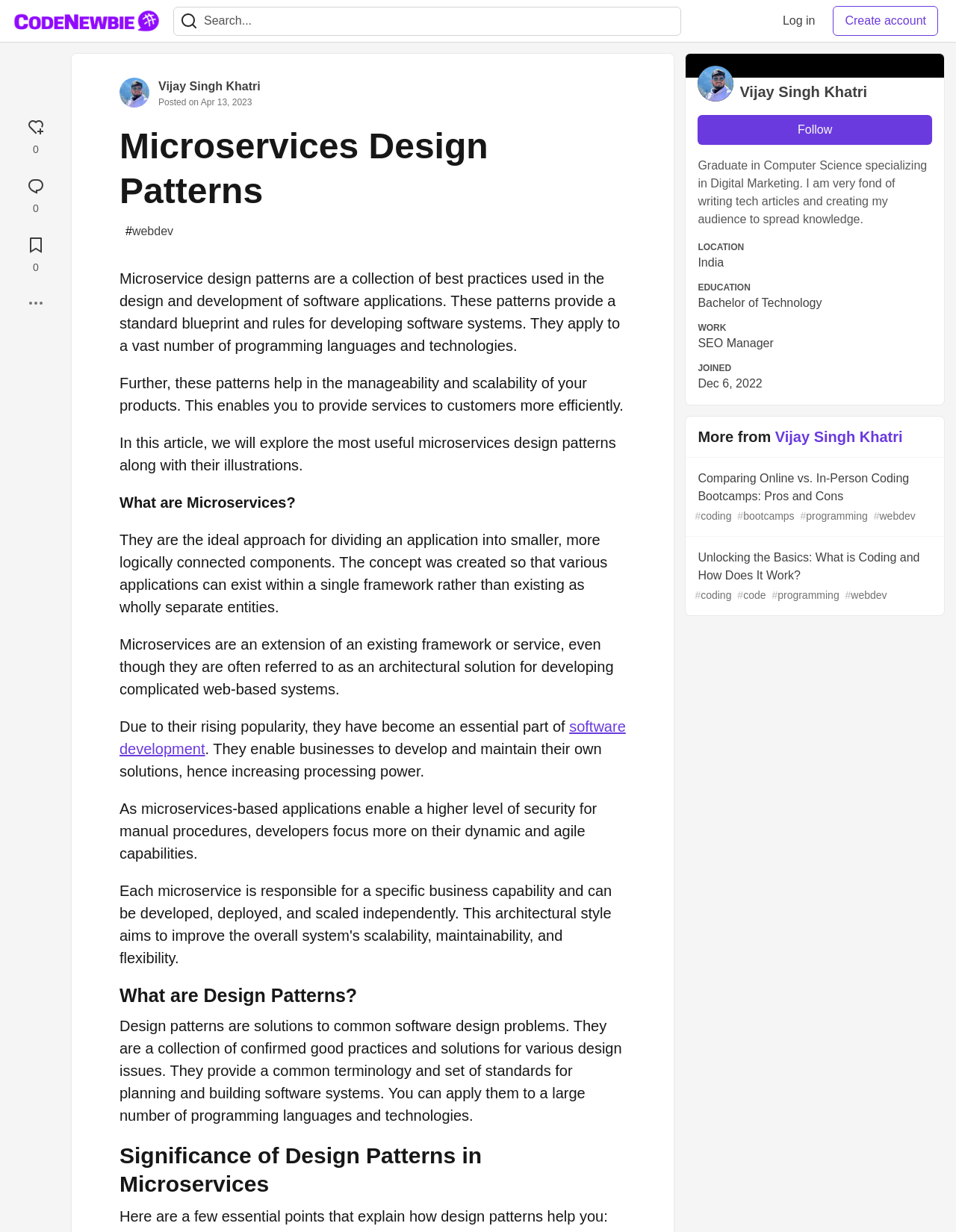Identify and extract the main heading from the webpage.

Microservices Design Patterns